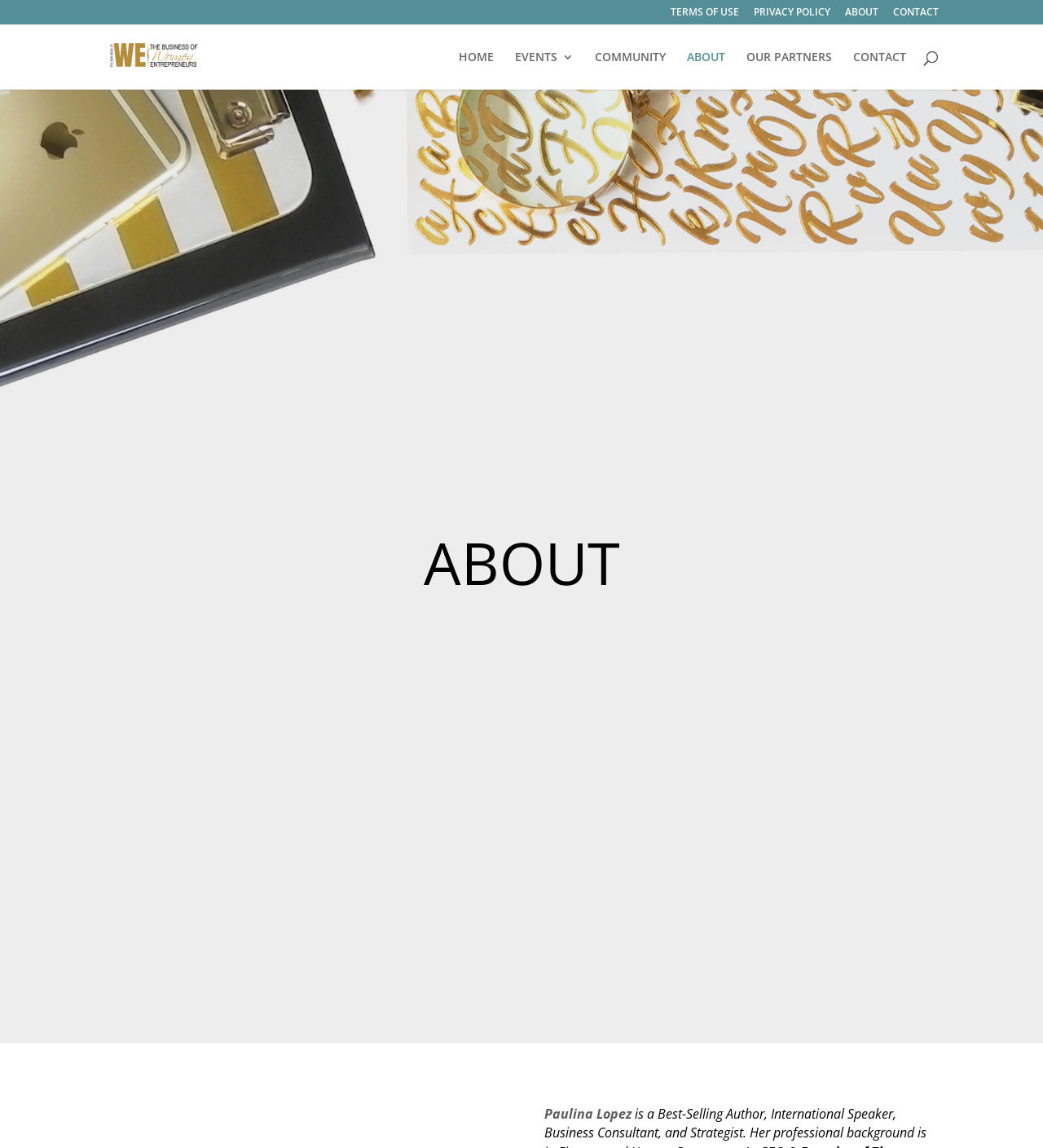Bounding box coordinates are specified in the format (top-left x, top-left y, bottom-right x, bottom-right y). All values are floating point numbers bounded between 0 and 1. Please provide the bounding box coordinate of the region this sentence describes: HOME

[0.44, 0.045, 0.473, 0.078]